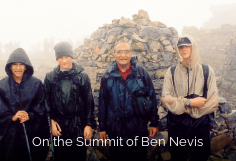What is the purpose of the rocky cairn?
Based on the image, provide your answer in one word or phrase.

Marking the summit